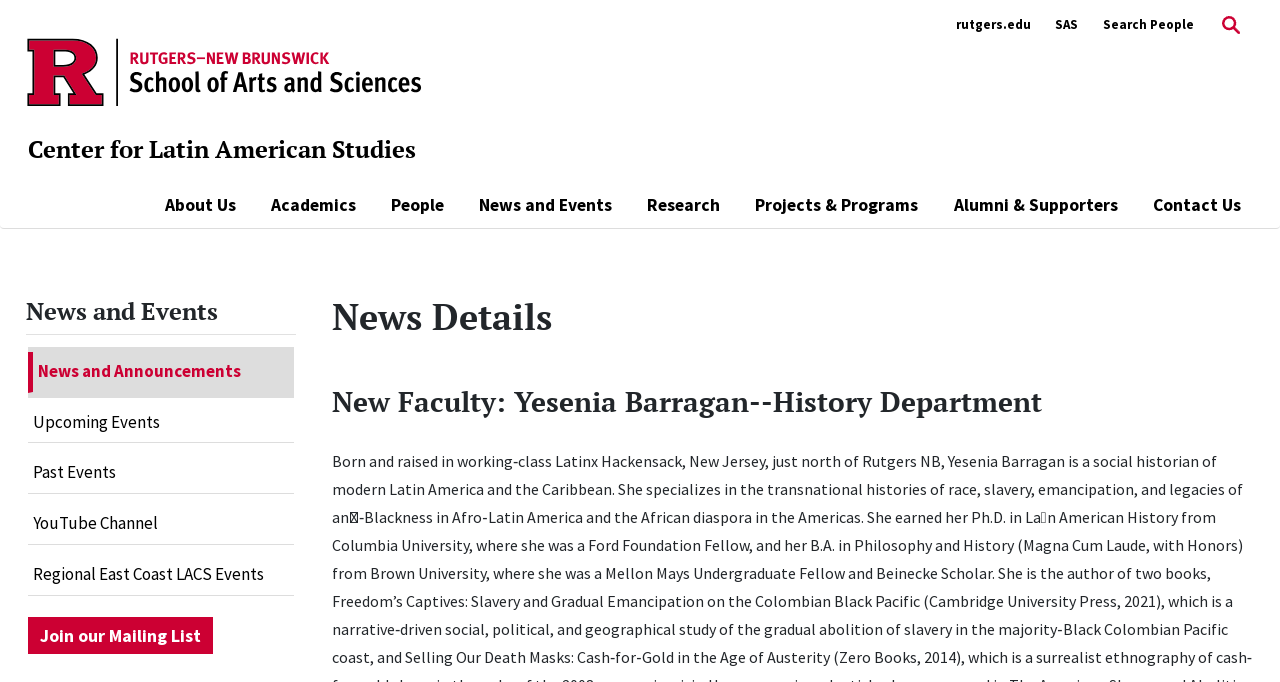What are the main categories on the webpage?
Please describe in detail the information shown in the image to answer the question.

I found the answer by looking at the buttons on the top navigation bar, which include 'About Us', 'Academics', 'People', 'News and Events', 'Research', 'Projects & Programs', and 'Alumni & Supporters'. These buttons seem to be the main categories on the webpage.